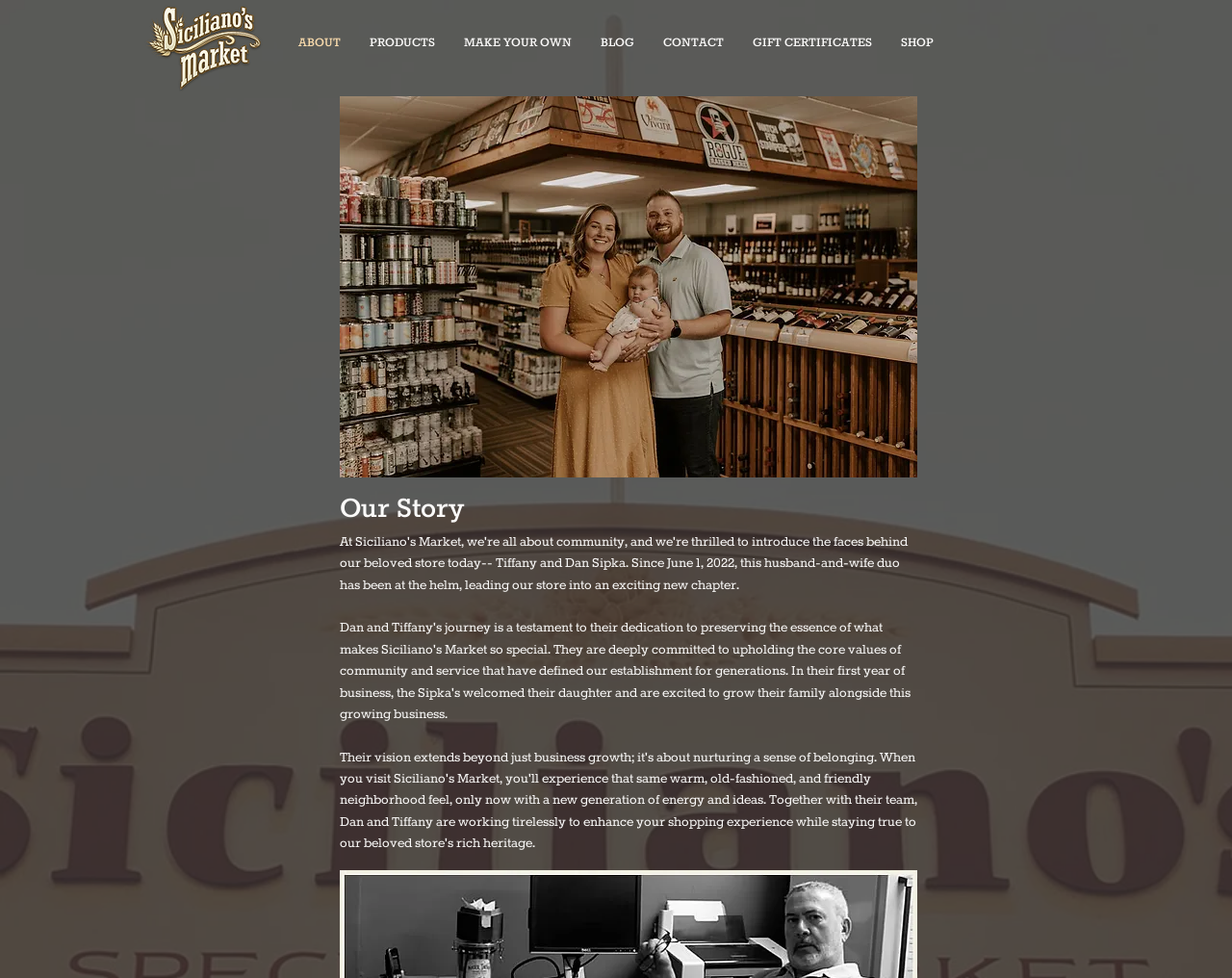Generate a thorough description of the webpage.

The webpage is about the history of Siciliano's Market, a store that has evolved over time. At the top left of the page, there is a navigation menu with links to various sections of the website, including "ABOUT", "PRODUCTS", "MAKE YOUR OWN", "BLOG", "CONTACT", "GIFT CERTIFICATES", and "SHOP". 

To the right of the navigation menu, there is a logo image, "logo.png", which is also a link. Below the navigation menu, there is a large image, "SicilianosMarket-67.jpg", that takes up most of the width of the page. 

Above the large image, there is a title that reads "Our Story" in two parts, with "Our St" on one line and "ory" on the next. Below the title, there is a paragraph of text that describes the transformation of the store into an exciting new chapter.